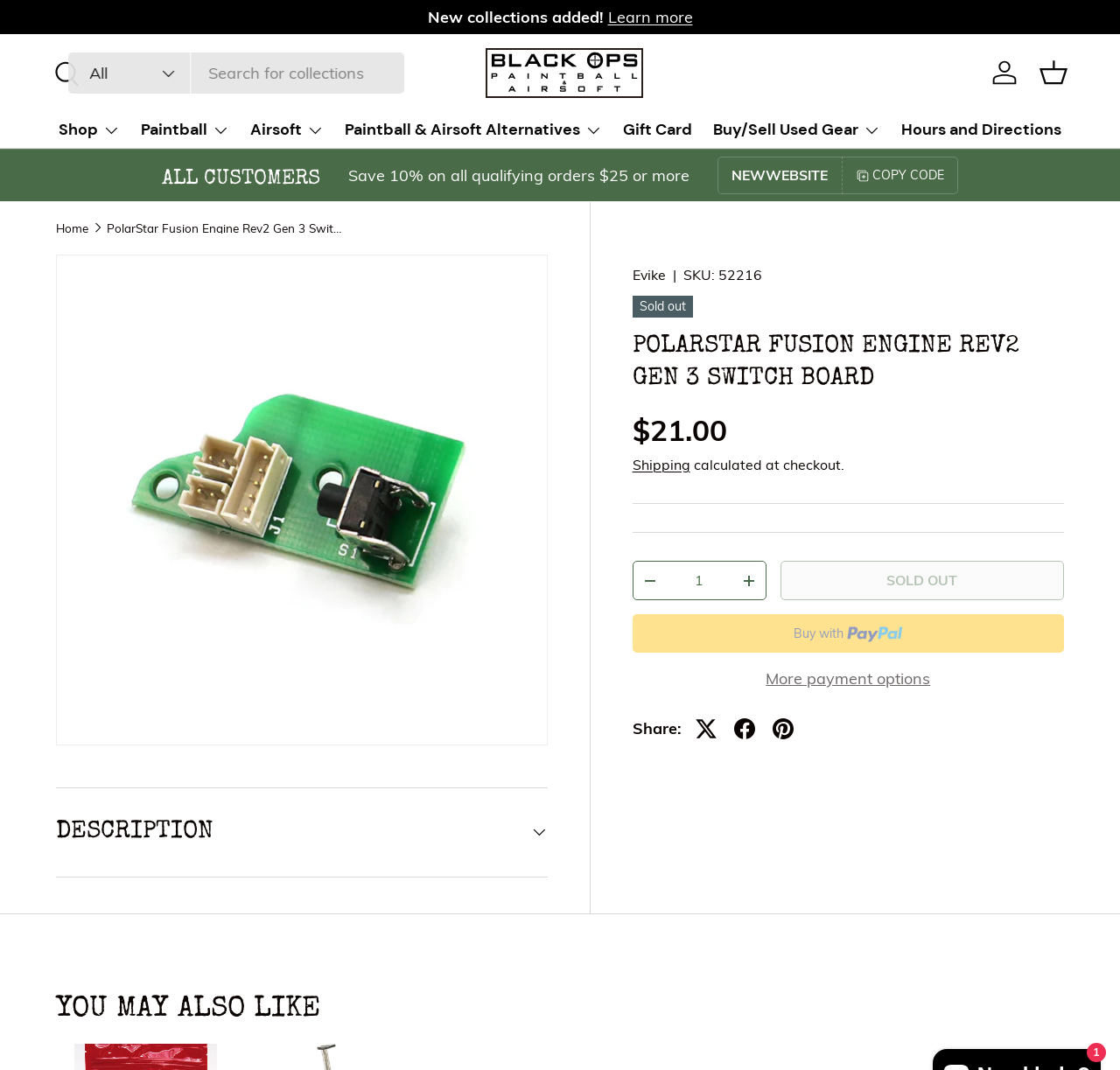Please respond to the question with a concise word or phrase:
What is the purpose of the 'Qty' button?

To change quantity